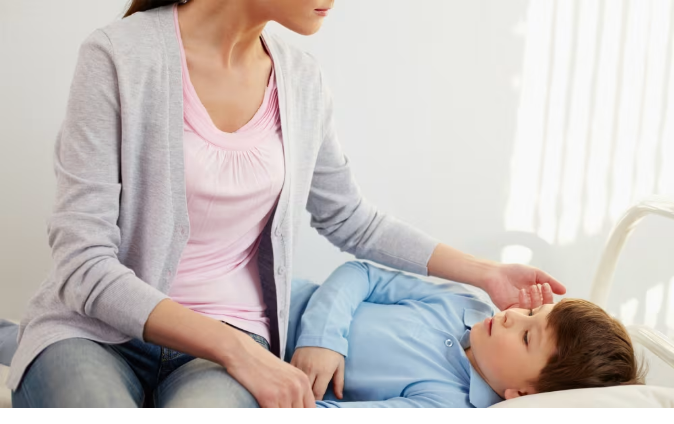Thoroughly describe what you see in the image.

In this image, a caring mother gently touches her son’s cheek as he lies on a bed, looking up at her with a concerned expression. The room is softly lit, likely by natural light filtering through the window, creating a warm atmosphere. The mother is dressed in a light gray cardigan over a pink top, conveying a sense of comfort and warmth. Her posture suggests tenderness as she provides comfort and attention to her son, who is wearing a light blue shirt. This intimate moment highlights the theme of caring for a child, especially in the context of health and skin sensitivity, as they face the challenges of colds and allergies.